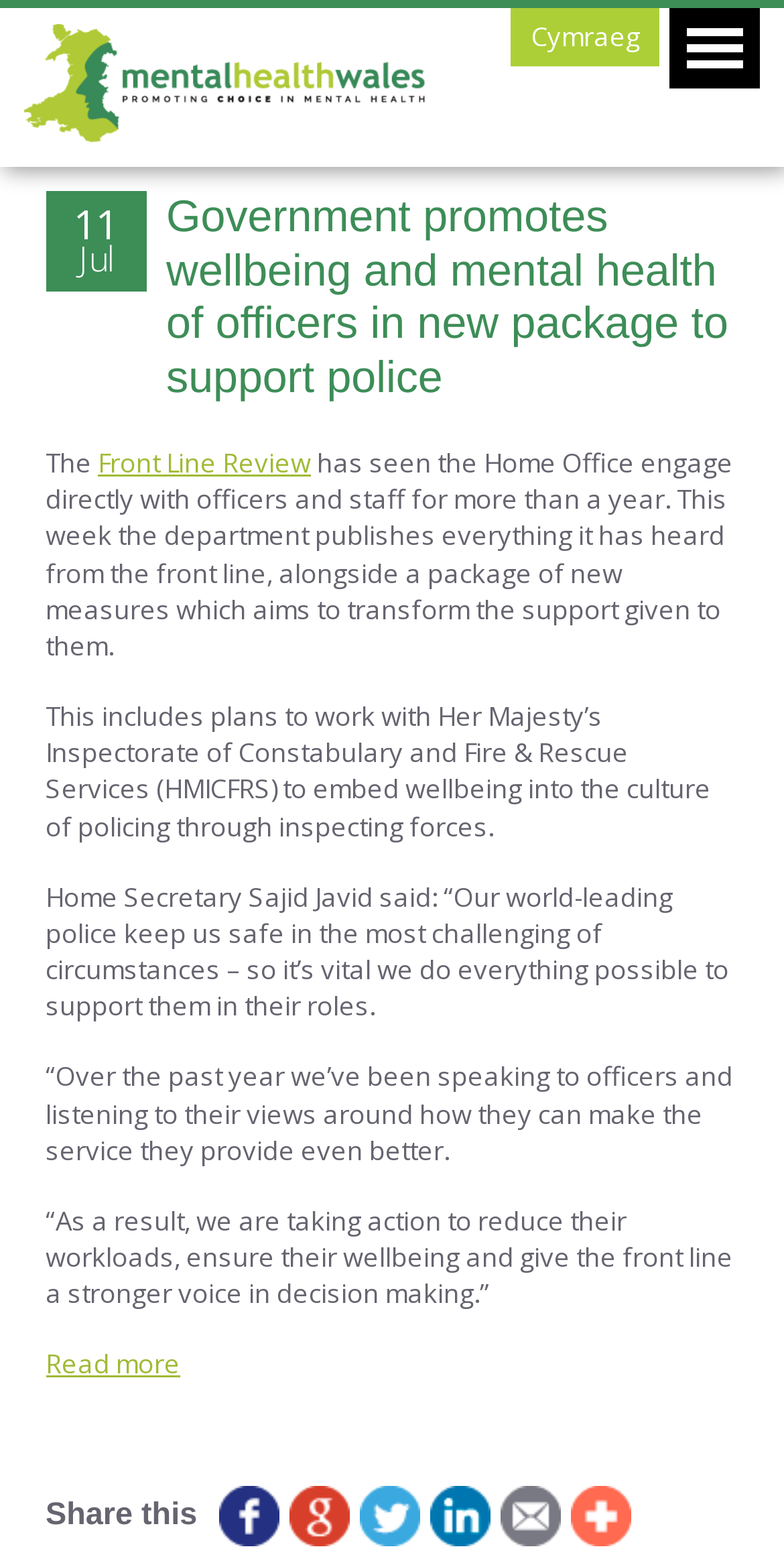How many social media platforms can you share the article on?
Ensure your answer is thorough and detailed.

At the bottom of the article, there are five social media platforms where you can share the article, including Facebook, Twitter, LinkedIn, and two more 'Share' options.